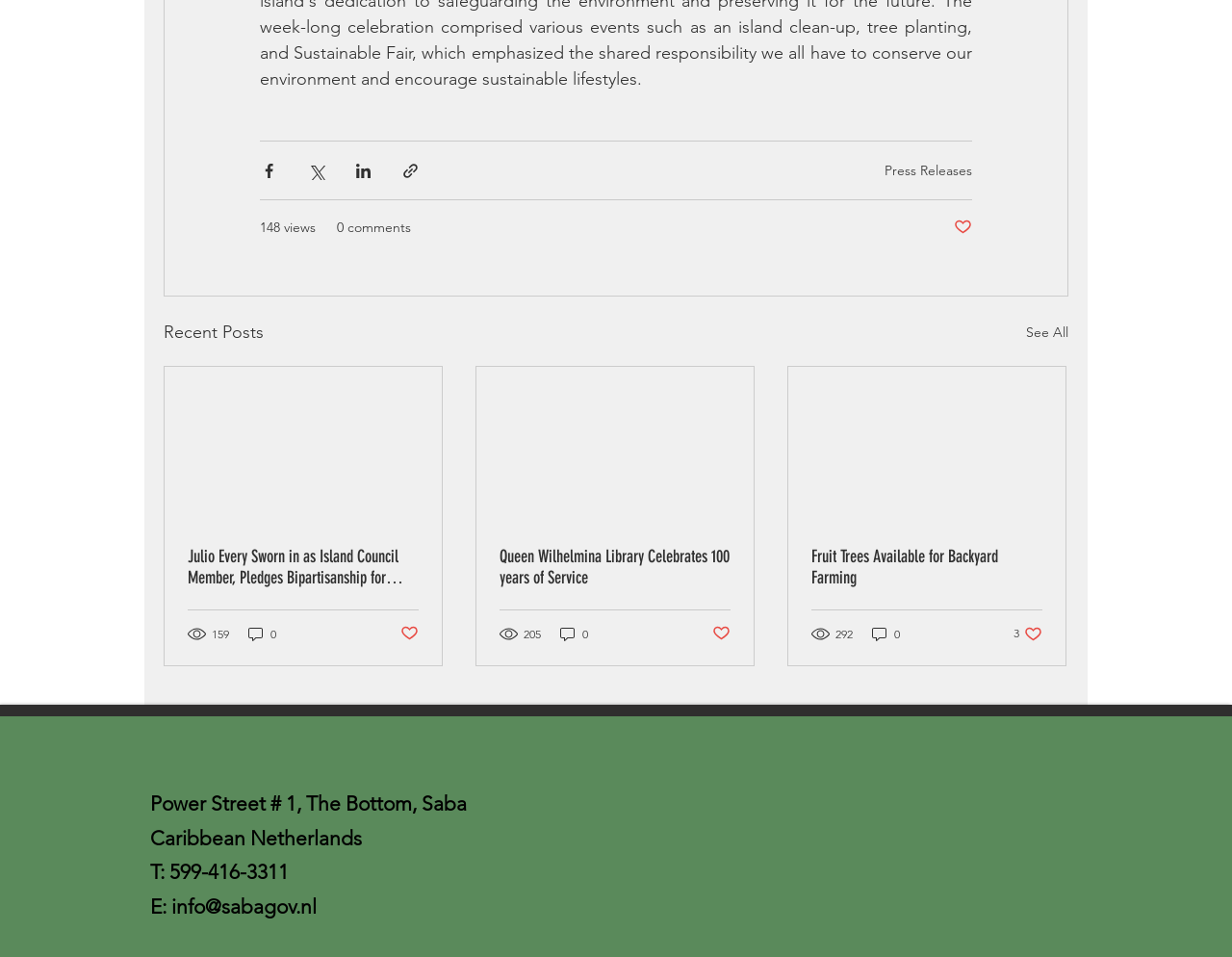Please find the bounding box coordinates of the element that you should click to achieve the following instruction: "View recent posts". The coordinates should be presented as four float numbers between 0 and 1: [left, top, right, bottom].

[0.133, 0.333, 0.214, 0.362]